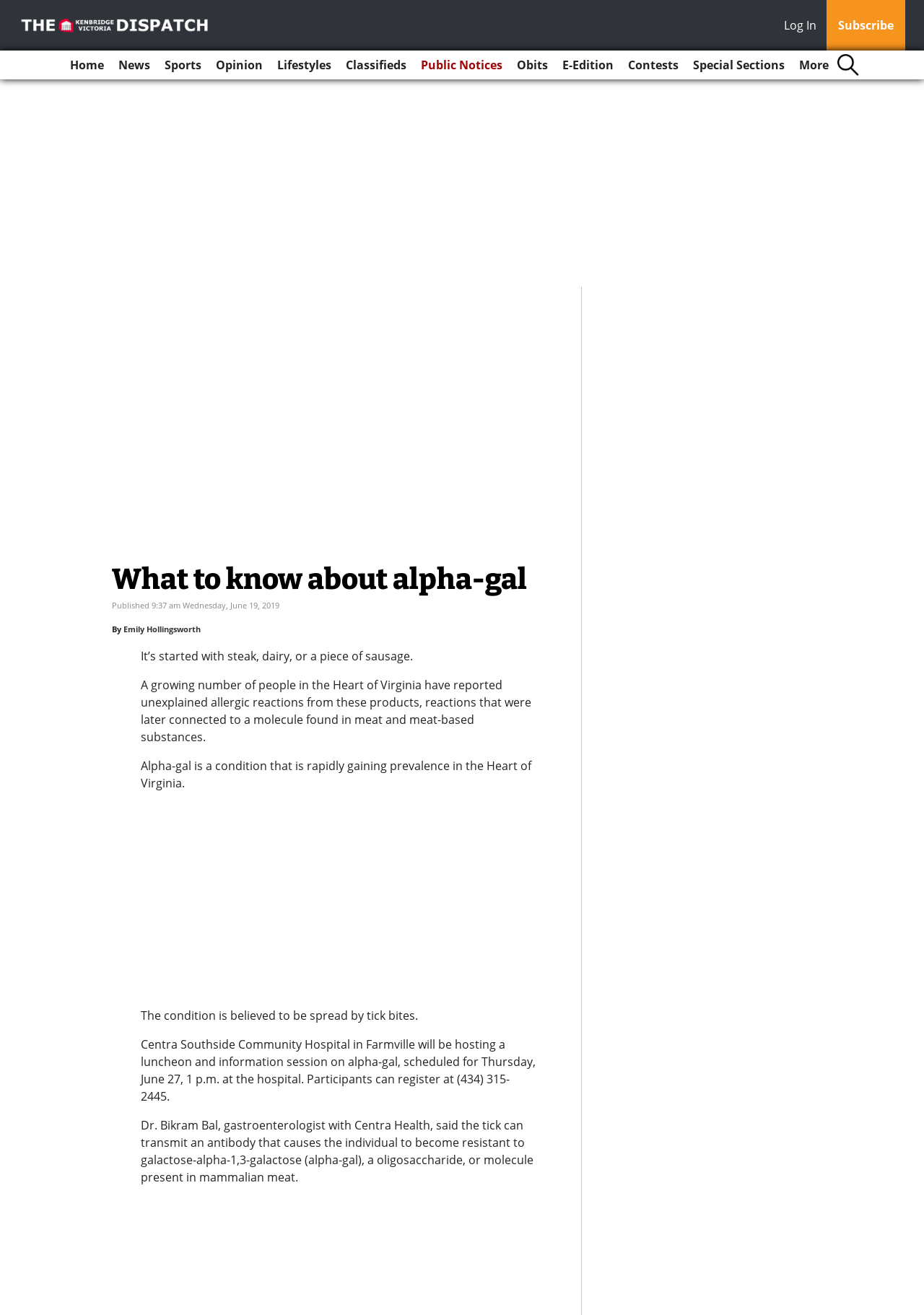What is the name of the hospital hosting a luncheon?
Can you offer a detailed and complete answer to this question?

I found the answer by reading the text that mentions a luncheon and information session on alpha-gal, and it says the event is scheduled to take place at Centra Southside Community Hospital in Farmville.